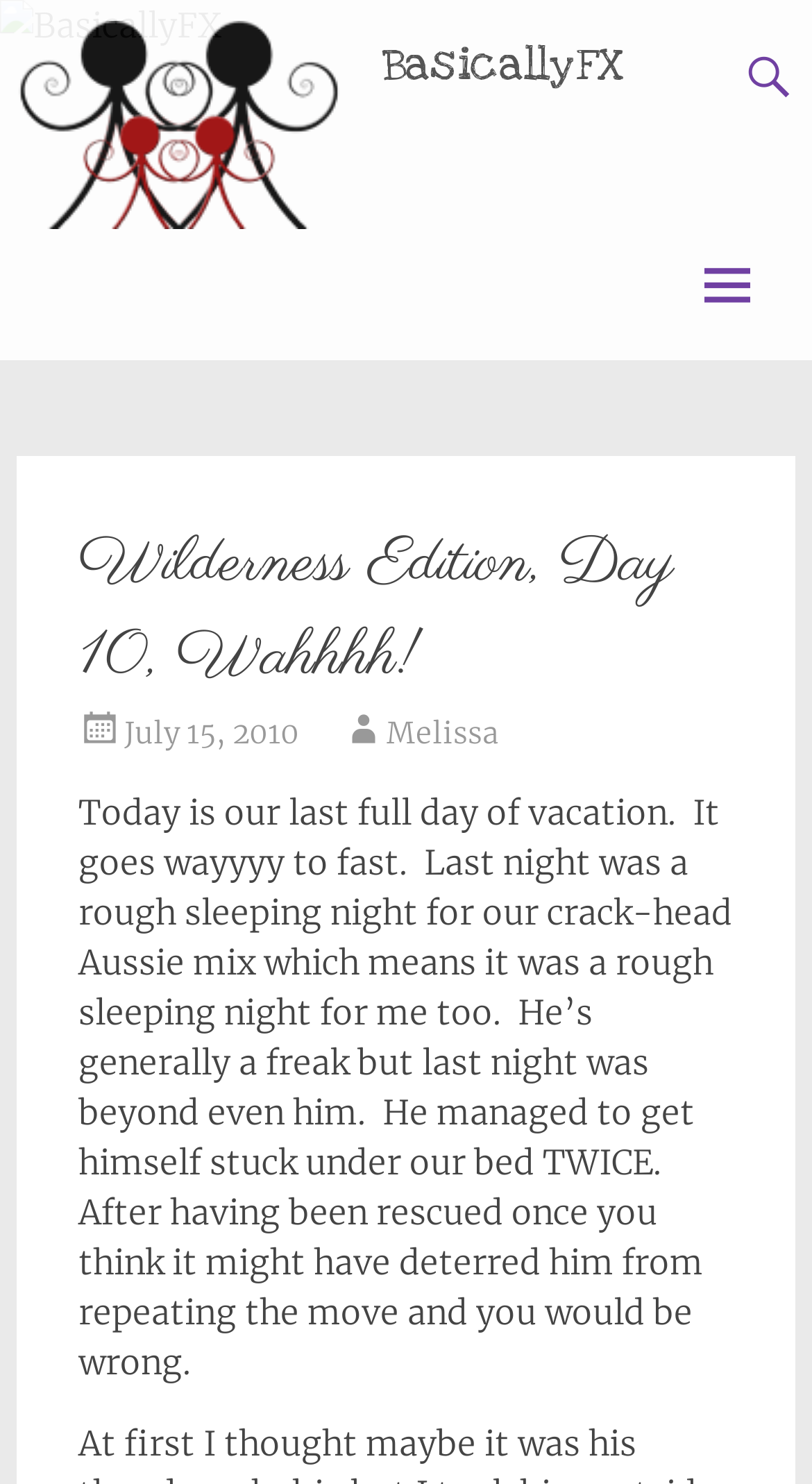How many times did the dog get stuck under the bed?
Based on the screenshot, give a detailed explanation to answer the question.

I found the number of times the dog got stuck under the bed by reading the text content of the static text element which describes the dog's behavior.